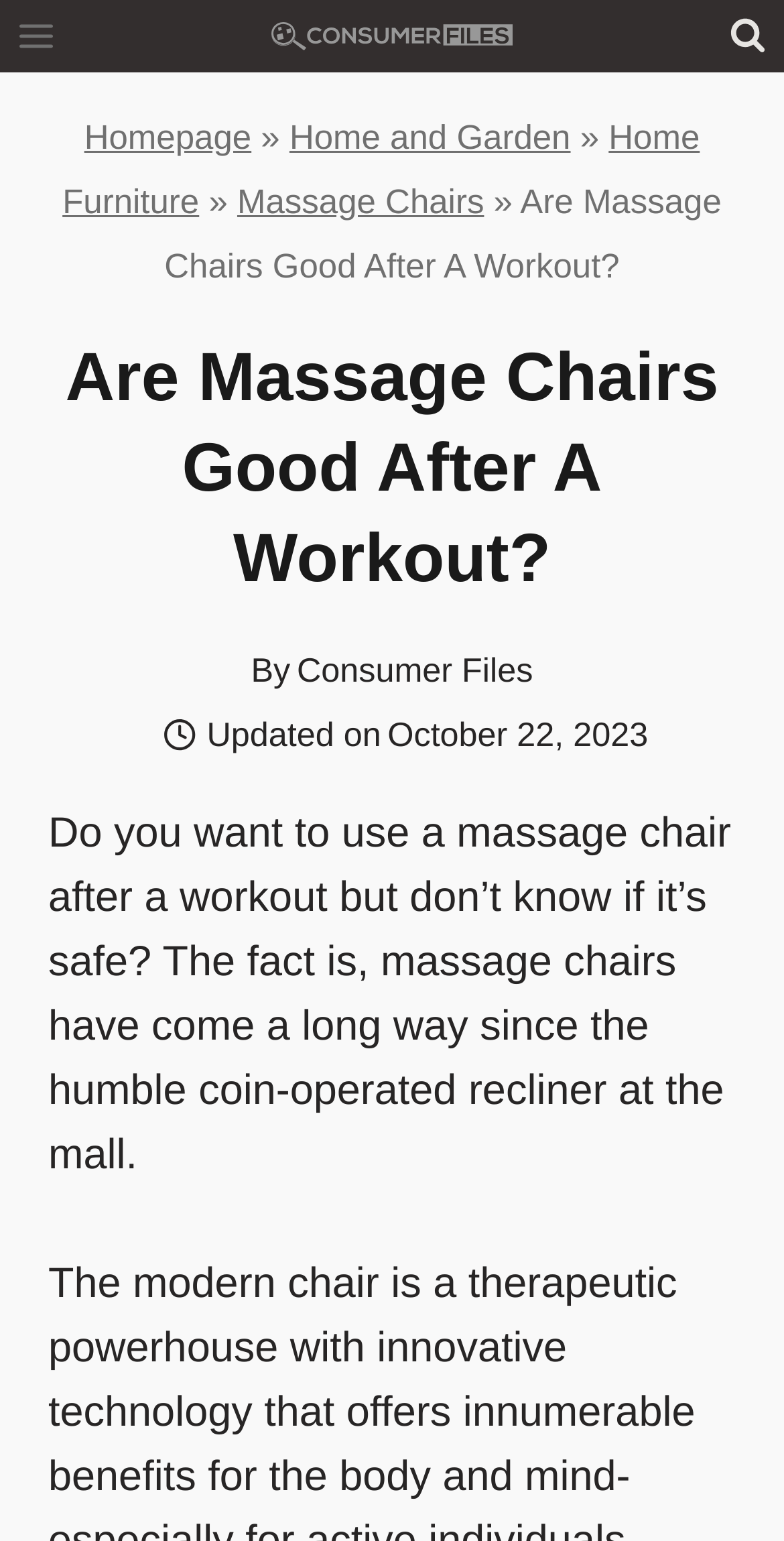What is the category of the article?
Based on the image, answer the question with as much detail as possible.

By analyzing the breadcrumbs navigation, we can see that the article is categorized under 'Home and Garden' and then further under 'Home Furniture' and 'Massage Chairs'.